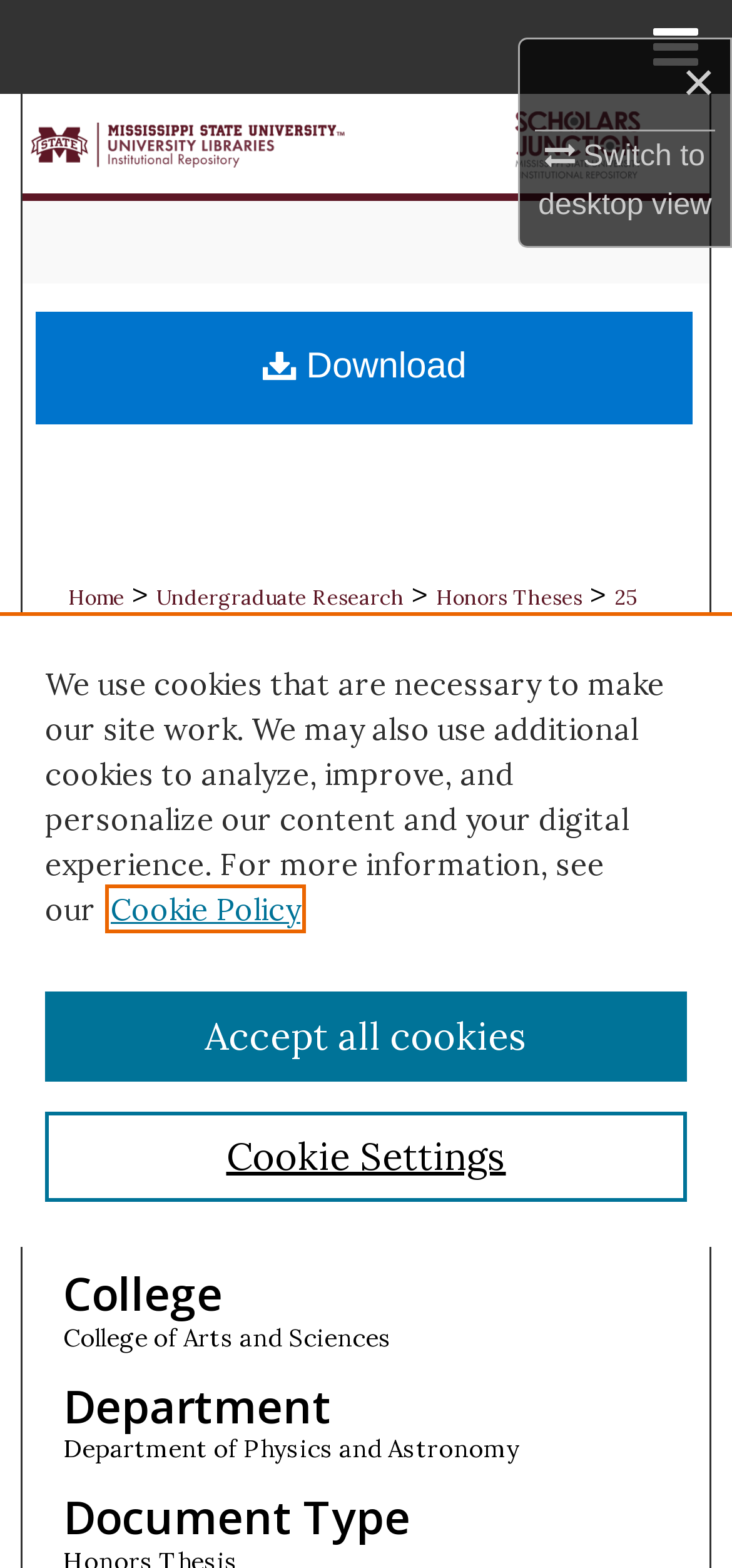What is the name of the college?
Using the information from the image, answer the question thoroughly.

I found the answer by looking at the 'College' section, which is a heading element, and then finding the static text element with the text 'College of Arts and Sciences'.